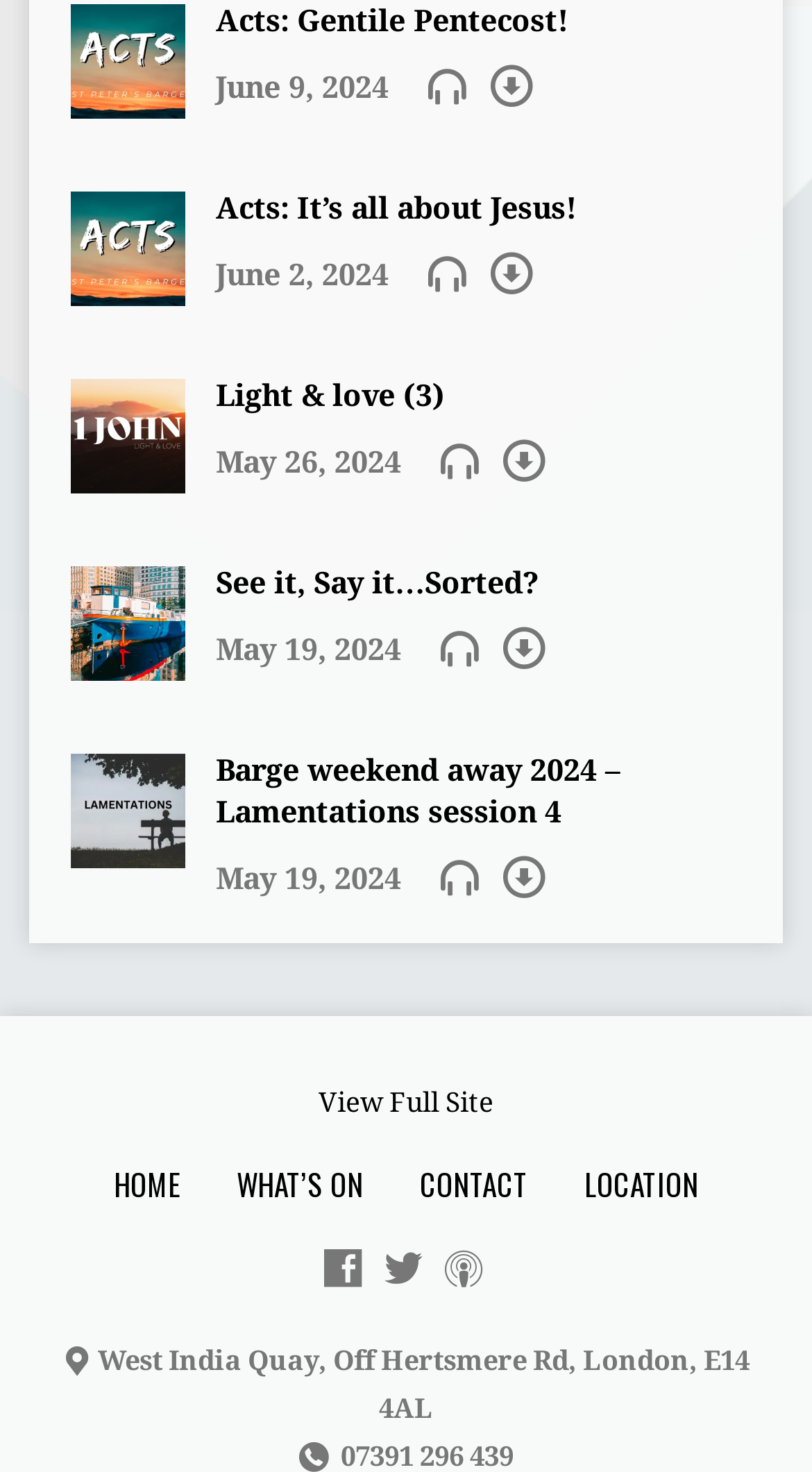Based on the element description, predict the bounding box coordinates (top-left x, top-left y, bottom-right x, bottom-right y) for the UI element in the screenshot: Home

[0.14, 0.789, 0.222, 0.818]